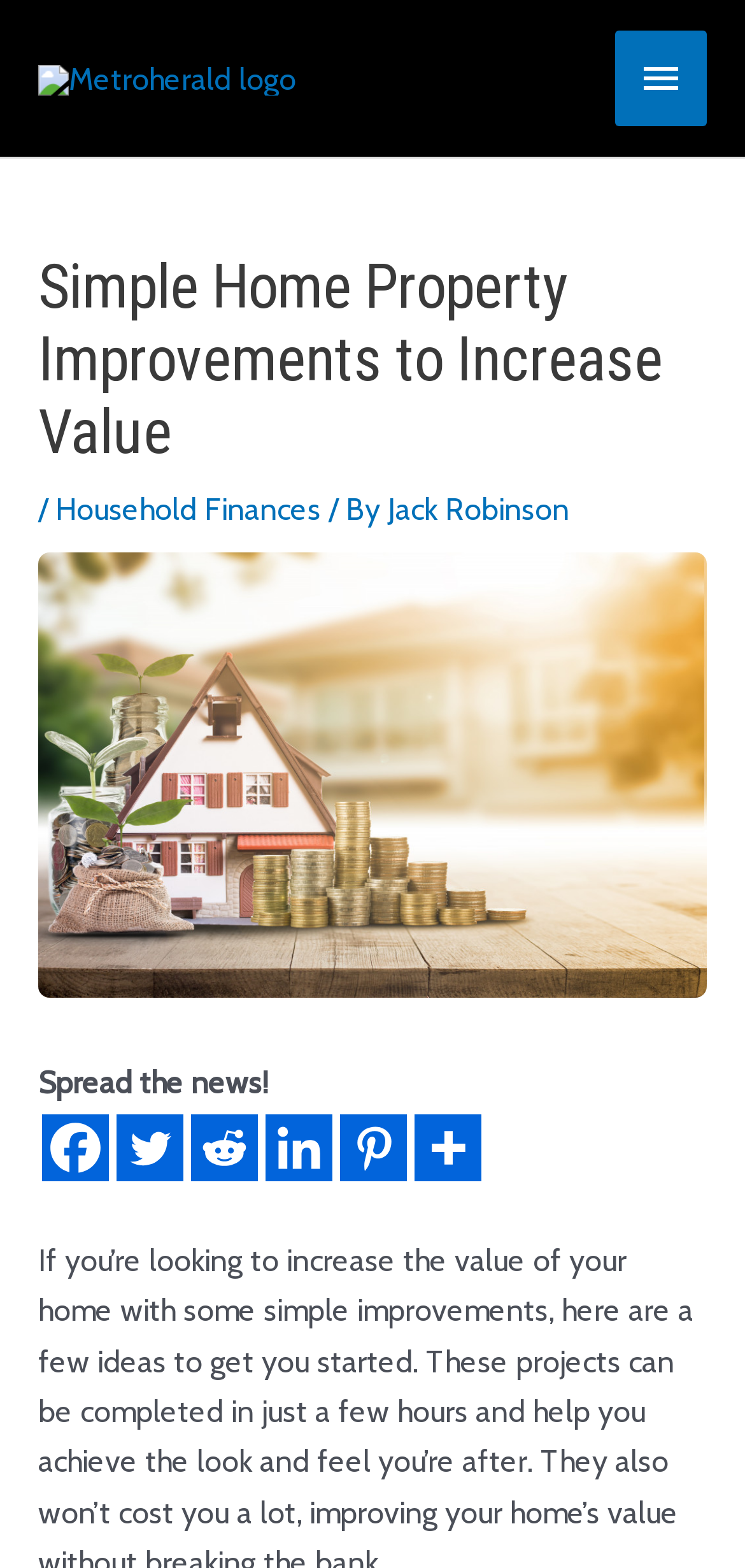Predict the bounding box of the UI element based on this description: "alt="Metroherald logo"".

[0.051, 0.037, 0.397, 0.061]